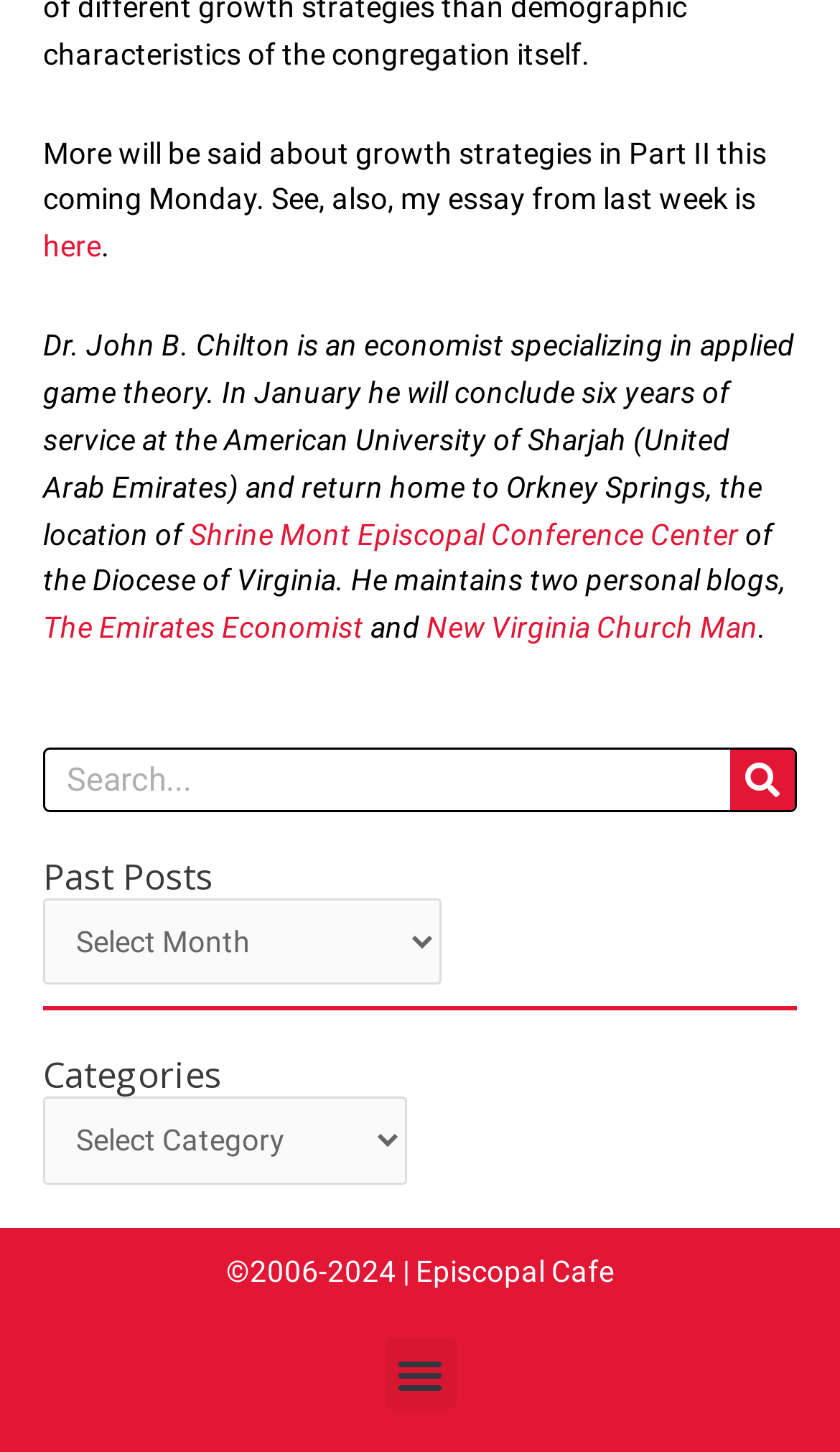What is the copyright year range of Episcopal Cafe?
Carefully analyze the image and provide a thorough answer to the question.

The copyright year range of Episcopal Cafe is mentioned at the bottom of the page as '©2006-2024 | Episcopal Cafe'.